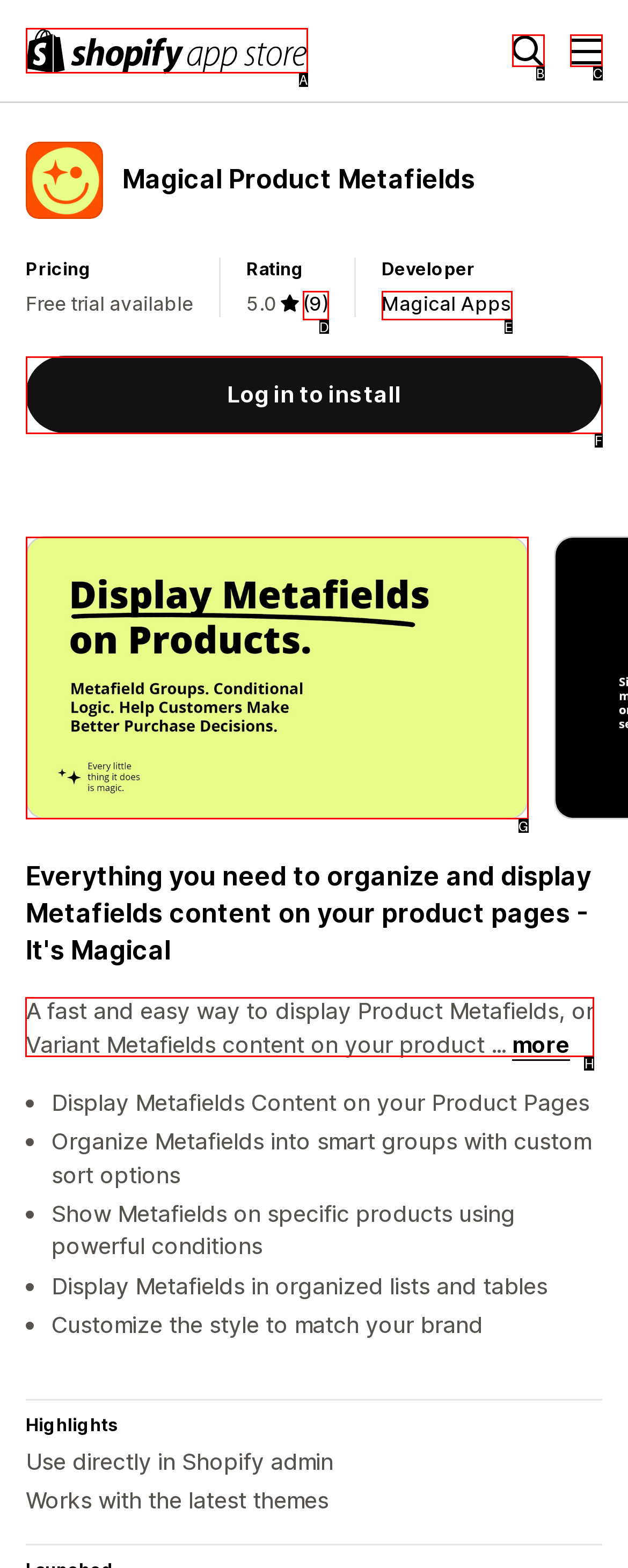Select the appropriate HTML element that needs to be clicked to execute the following task: View the app description. Respond with the letter of the option.

H